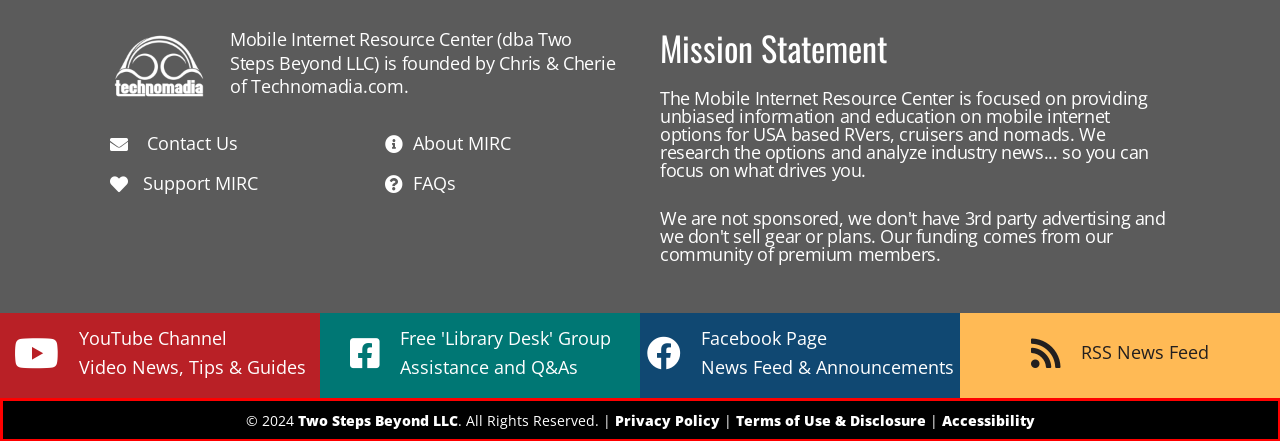Look at the screenshot of the webpage, locate the red rectangle bounding box, and generate the text content that it contains.

© 2024 Two Steps Beyond LLC. All Rights Reserved. | Privacy Policy | Terms of Use & Disclosure | Accessibility